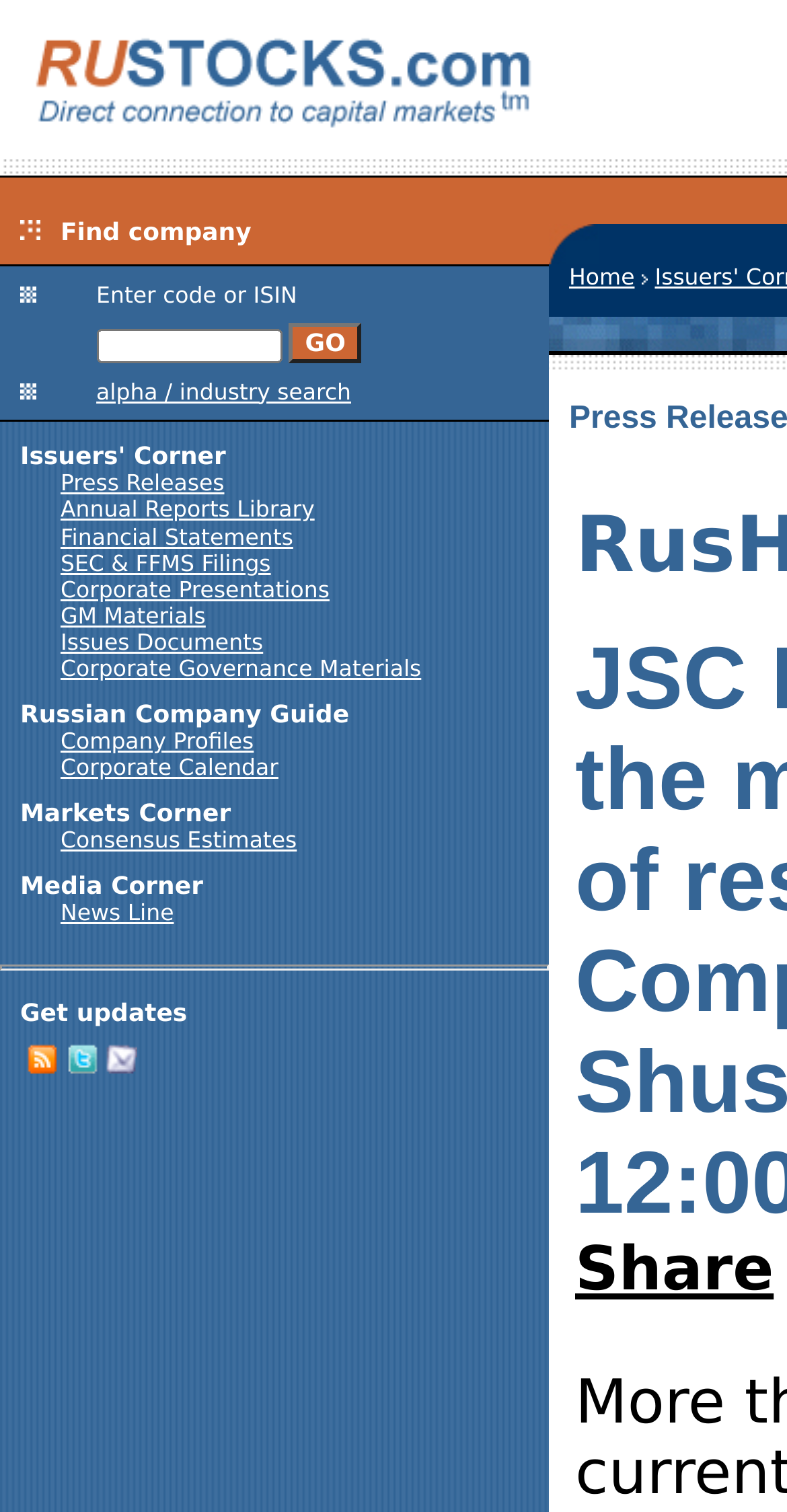What is the purpose of the 'Corporate Governance Materials' section?
Please answer the question as detailed as possible based on the image.

The 'Corporate Governance Materials' section is a part of the webpage that provides access to materials related to corporate governance, which are important for investors, analysts, and other stakeholders to understand a company's governance structure and practices.